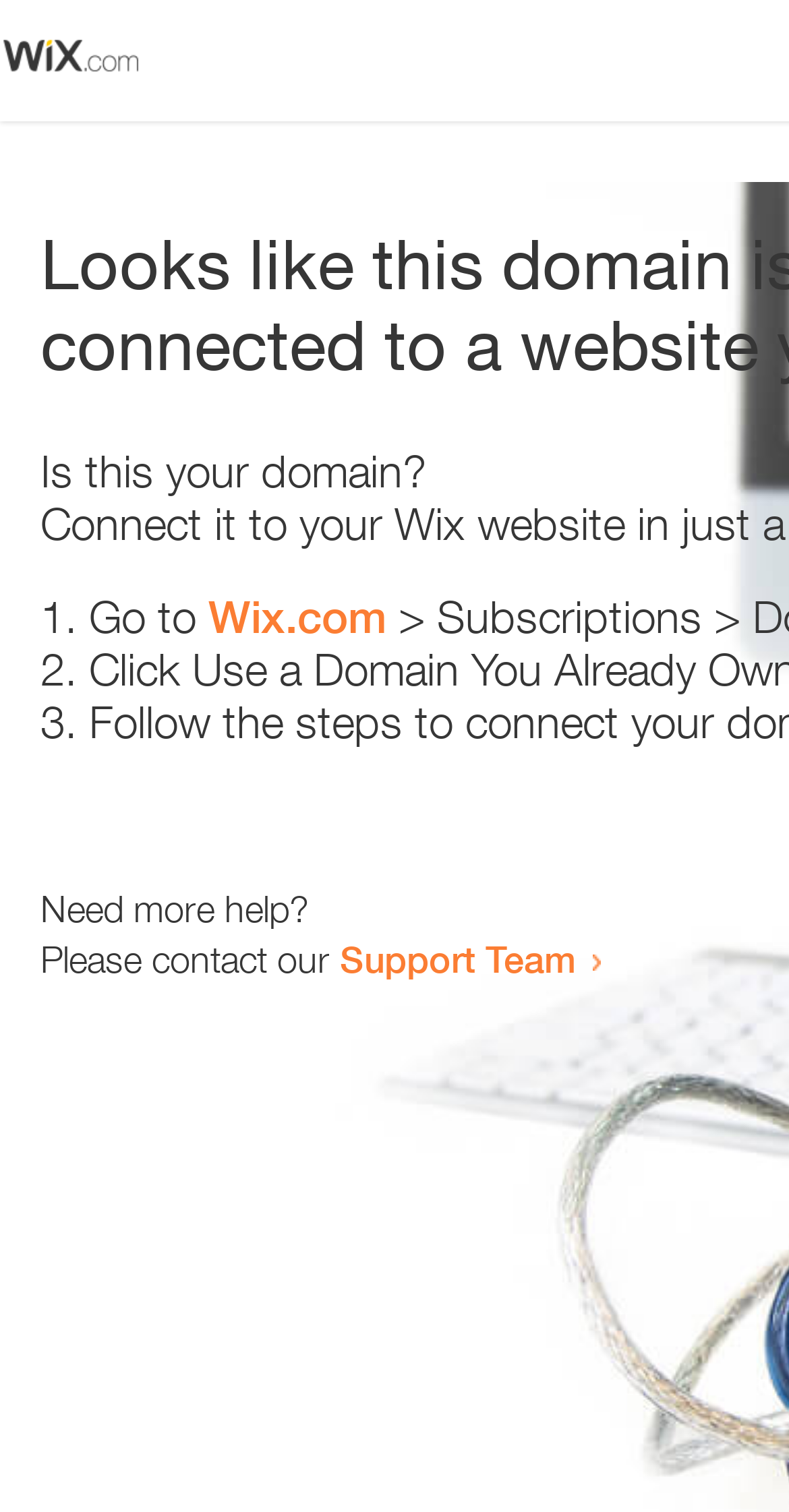For the element described, predict the bounding box coordinates as (top-left x, top-left y, bottom-right x, bottom-right y). All values should be between 0 and 1. Element description: Dust storm

None